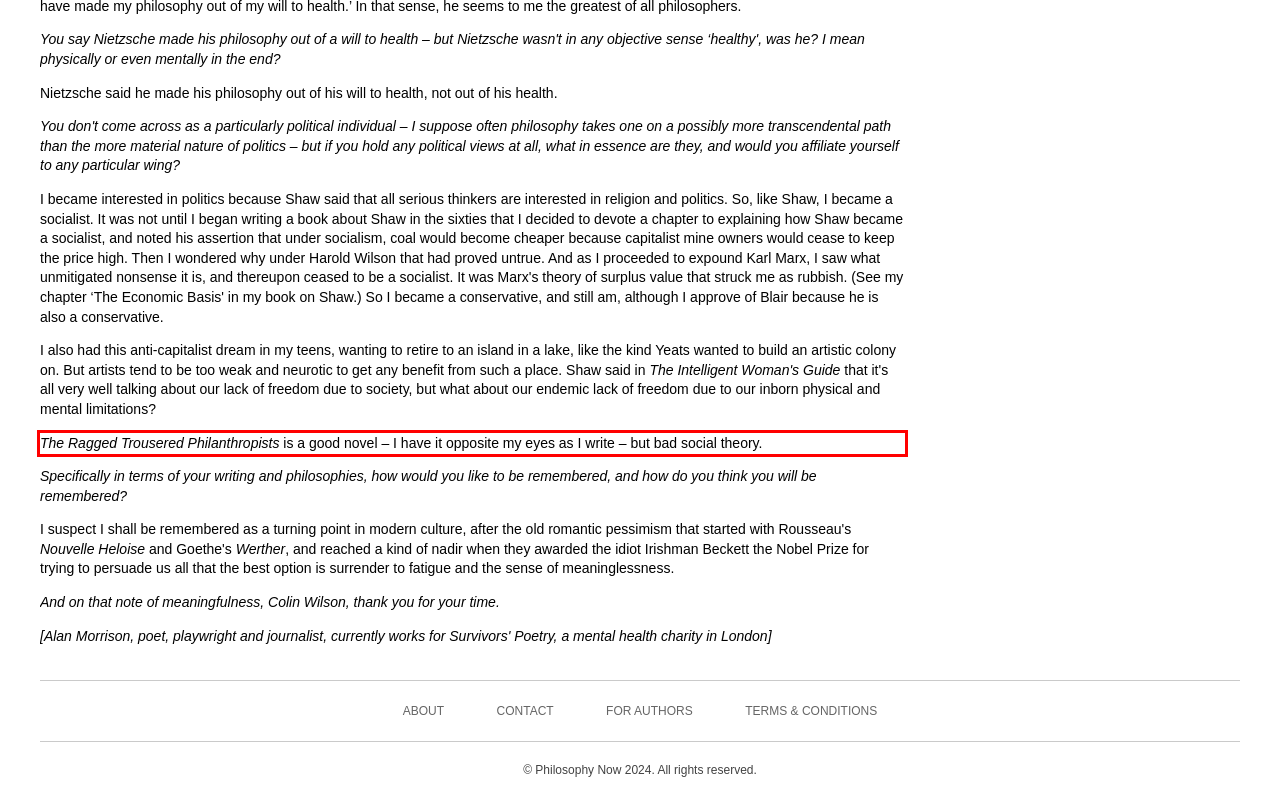Look at the provided screenshot of the webpage and perform OCR on the text within the red bounding box.

The Ragged Trousered Philanthropists is a good novel – I have it opposite my eyes as I write – but bad social theory.